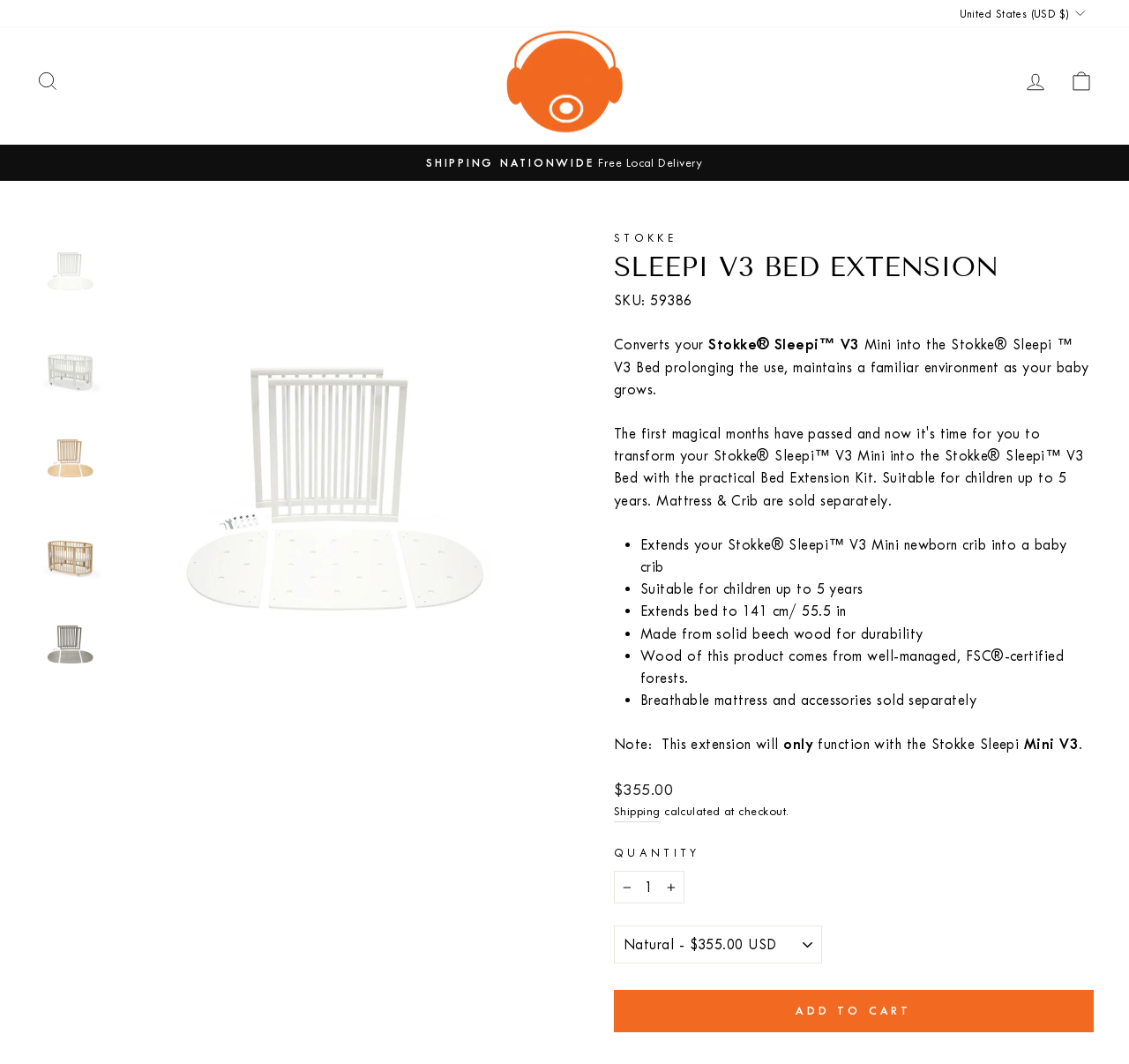Offer a detailed explanation of the webpage layout and contents.

This webpage is about the Stokke Sleepi V3 Bed Extension, a product that converts a Stokke Sleepi V3 Mini into a bed for children up to 5 years old. At the top of the page, there is a navigation menu with links to the main logo, search, log in, and cart. Below the navigation menu, there is a section with a slideshow, a pause button, and some text about shipping nationwide and free local delivery.

On the left side of the page, there is a large image of the Stokke Sleepi V3 Bed Extension, accompanied by five smaller images of the product. Below the images, there is a section with links to the product name, Stokke, and a heading that reads "SLEEPI V3 BED EXTENSION". 

To the right of the images, there is a section with product information, including a description, features, and specifications. The description explains that the product converts a Stokke Sleepi V3 Mini into a bed, maintaining a familiar environment as the baby grows. The features are listed in bullet points, including extending the bed to 141 cm, making it suitable for children up to 5 years old, and being made from solid beech wood. 

Below the product information, there is a section with pricing and shipping details. The regular price is $355.00, and shipping is calculated at checkout. There is also a quantity selector, allowing customers to adjust the number of items they want to purchase. Finally, there is an "ADD TO CART" button at the bottom of the page.